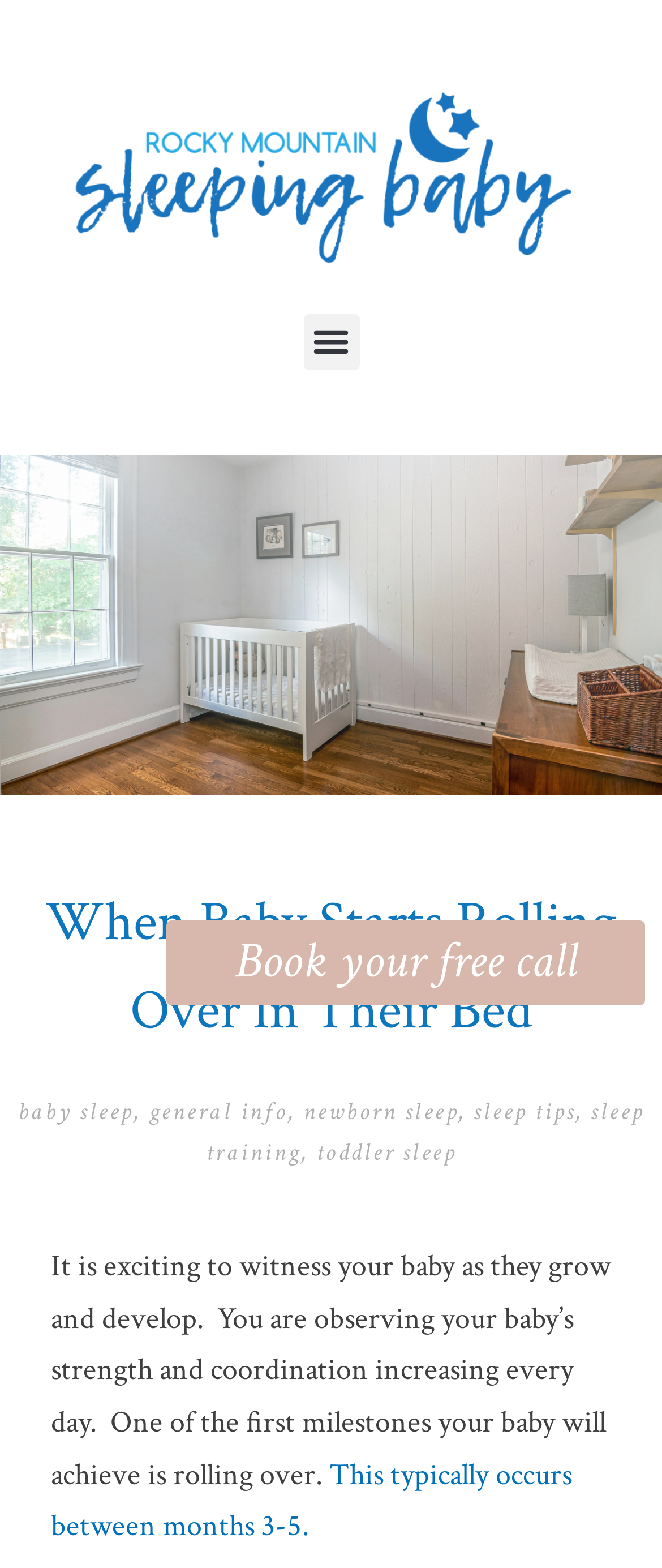What action can be taken by clicking the button at the bottom of the webpage?
Answer with a single word or short phrase according to what you see in the image.

Book a free call